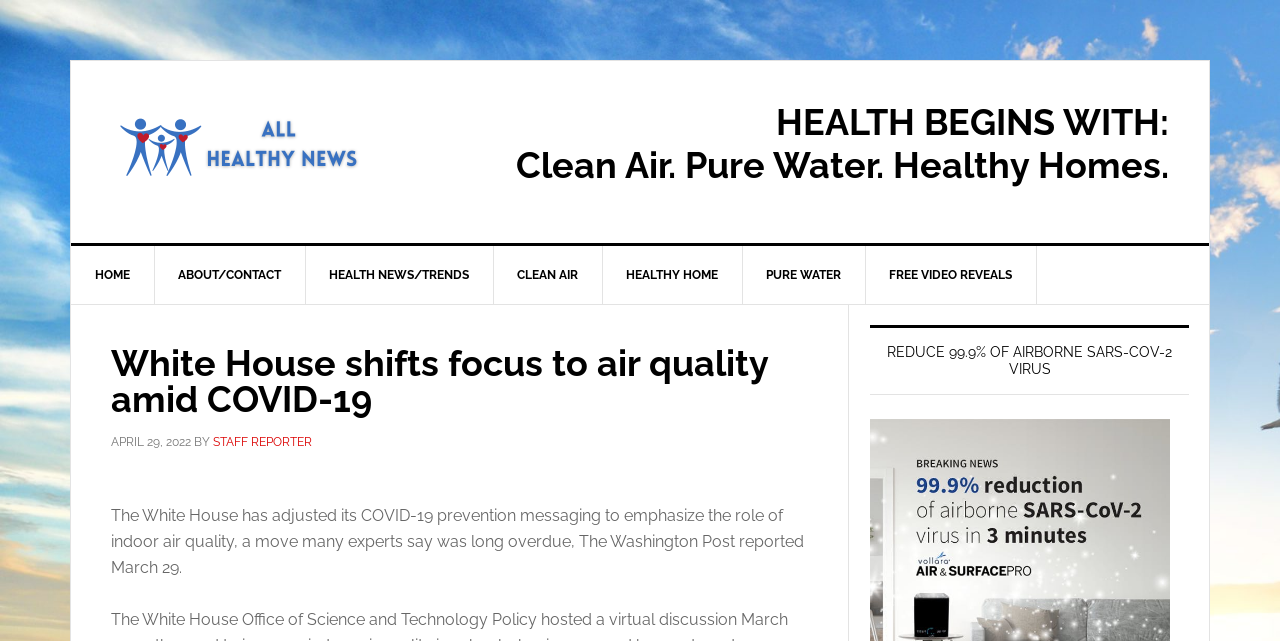Locate the bounding box coordinates of the element that should be clicked to execute the following instruction: "Click on 'HOME'".

[0.055, 0.384, 0.121, 0.475]